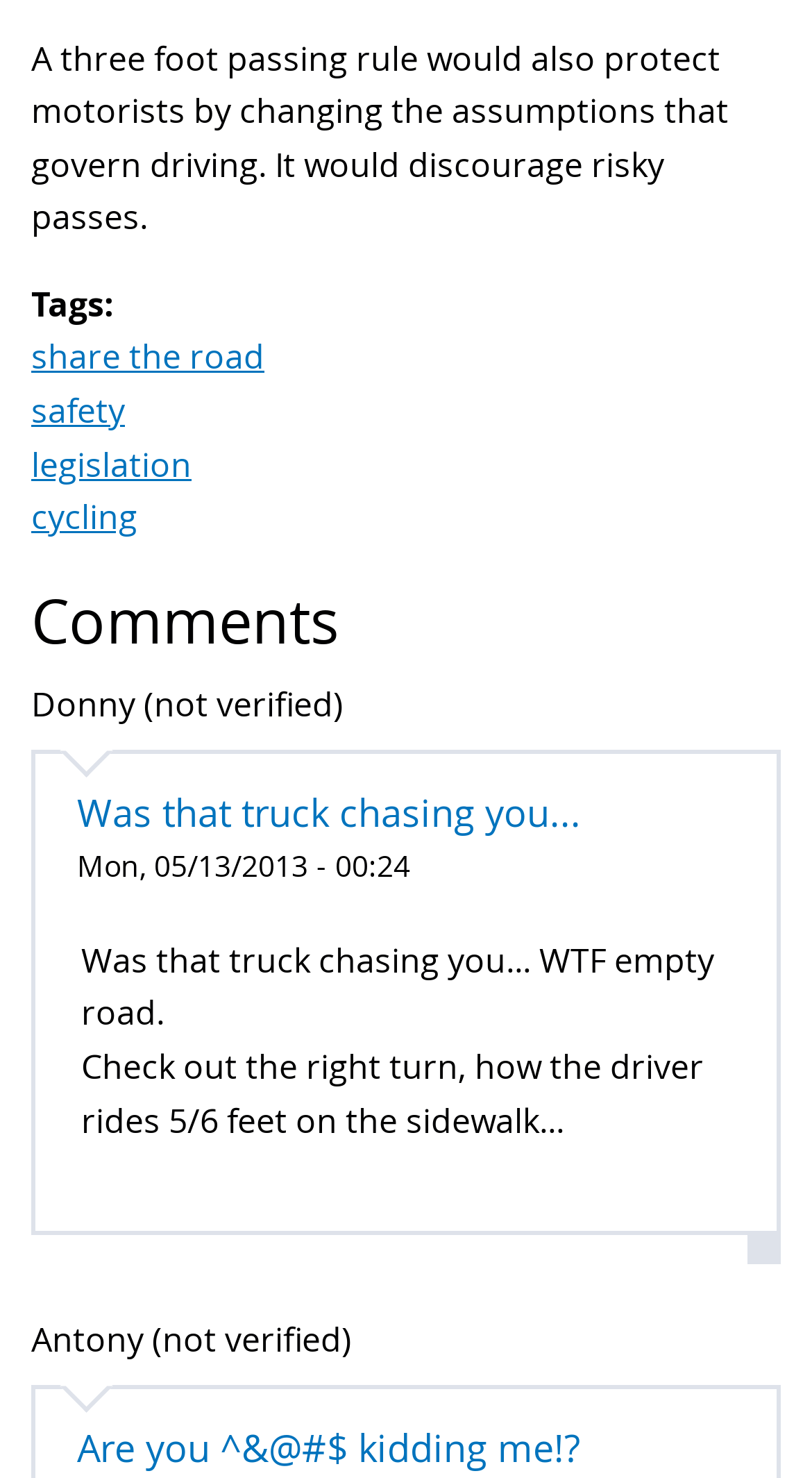Using the provided description Was that truck chasing you..., find the bounding box coordinates for the UI element. Provide the coordinates in (top-left x, top-left y, bottom-right x, bottom-right y) format, ensuring all values are between 0 and 1.

[0.095, 0.533, 0.715, 0.567]